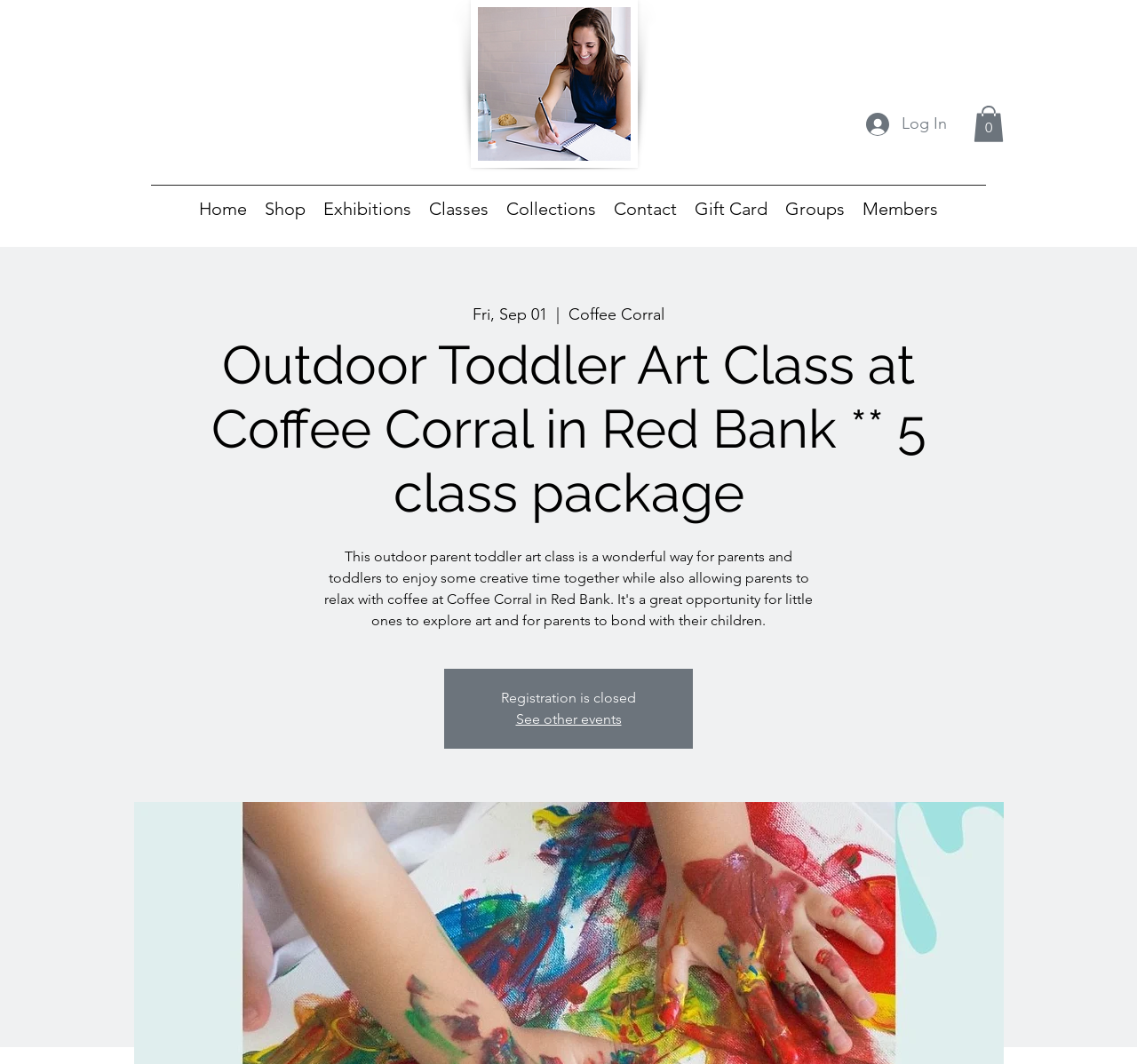How many links are in the navigation menu?
Please provide a comprehensive and detailed answer to the question.

I counted the number of link elements under the navigation element with the text 'Site', and found 9 links: 'Home', 'Shop', 'Exhibitions', 'Classes', 'Collections', 'Contact', 'Gift Card', 'Groups', and 'Members'.